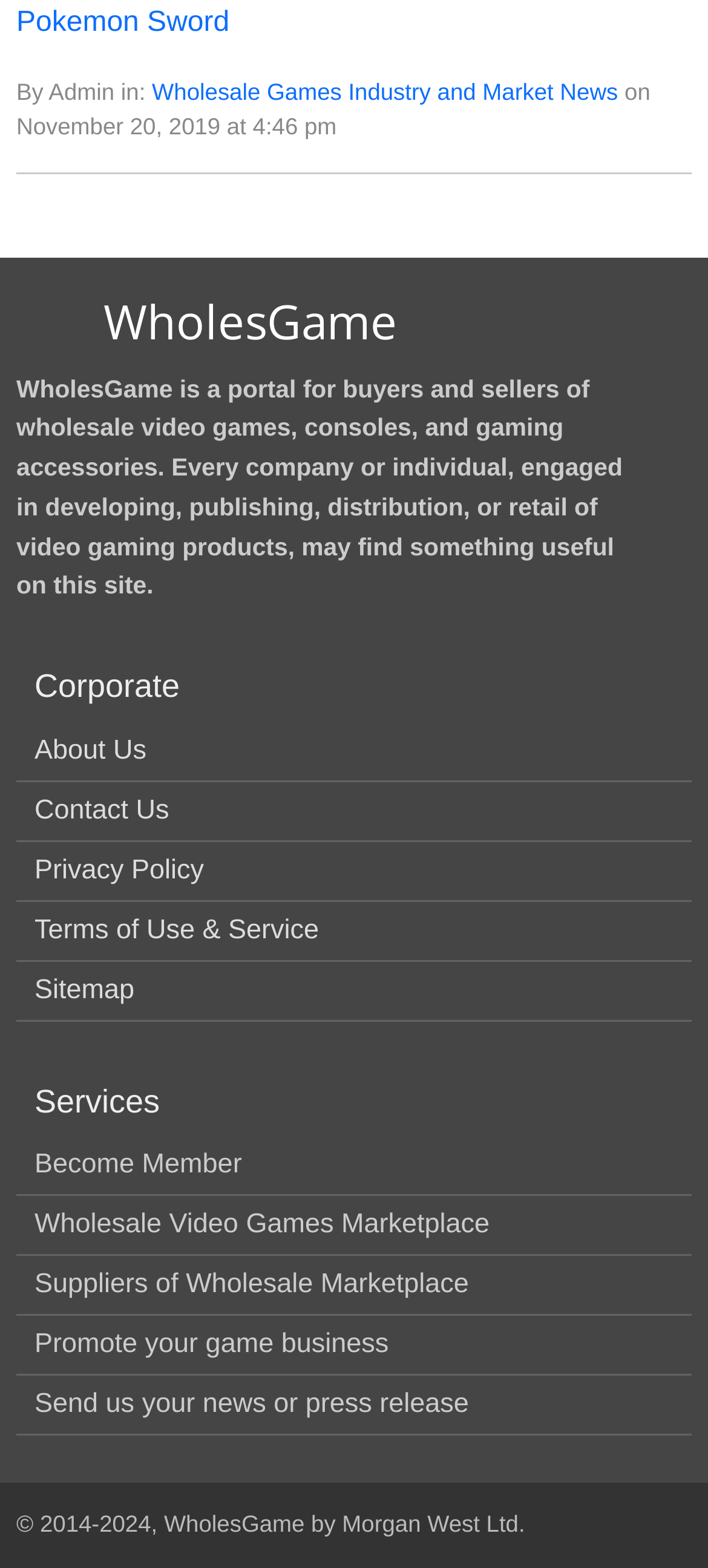Please find the bounding box coordinates for the clickable element needed to perform this instruction: "Learn more about WholesGame".

[0.023, 0.239, 0.879, 0.382]